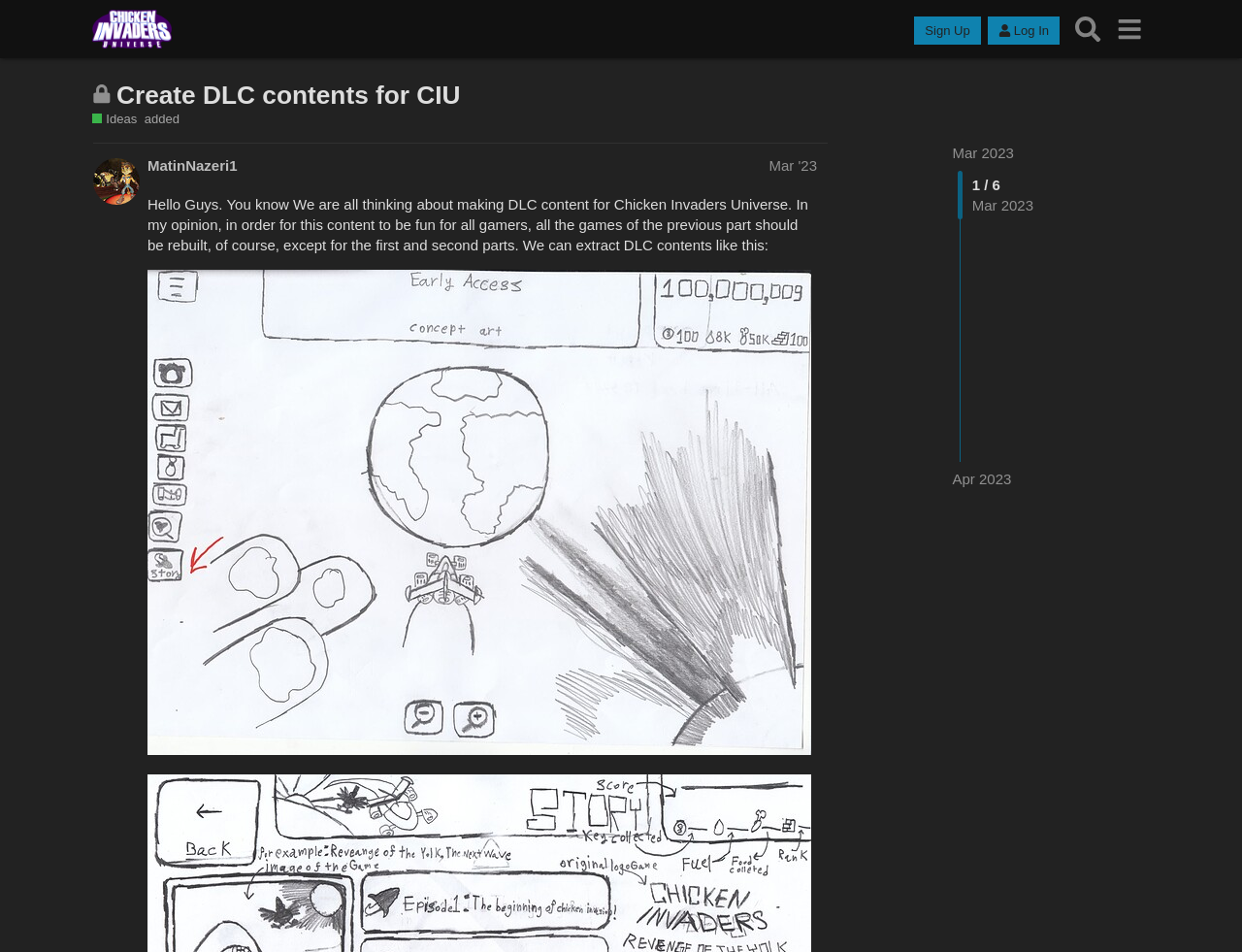Summarize the webpage comprehensively, mentioning all visible components.

The webpage appears to be a forum discussion page, specifically a topic about creating DLC content for a game called Chicken Invaders Universe. At the top of the page, there is a header section with a link to the game's title, accompanied by an image. To the right of the header, there are three buttons: "Sign Up", "Log In", and "Search".

Below the header, there is a heading that indicates the topic is closed and no longer accepts new replies. The topic title is "Create DLC contents for CIU" and is accompanied by a link. To the right of the topic title, there is a link to the "Ideas" section, which has a brief description.

On the left side of the page, there is a list of tags, and below it, there are links to different months, including March and April 2023. Next to the month links, there is a pagination indicator showing "1 / 6".

The main content of the page is a post by a user named MatinNazeri1, dated March 13, 2023. The post has a heading with the user's name and date, and the content is a text discussing ideas for creating DLC content for the game. The text is followed by a link to an image, which is likely a screenshot or concept art related to the game.

Overall, the page has a simple layout with a focus on the discussion topic and related links and information.